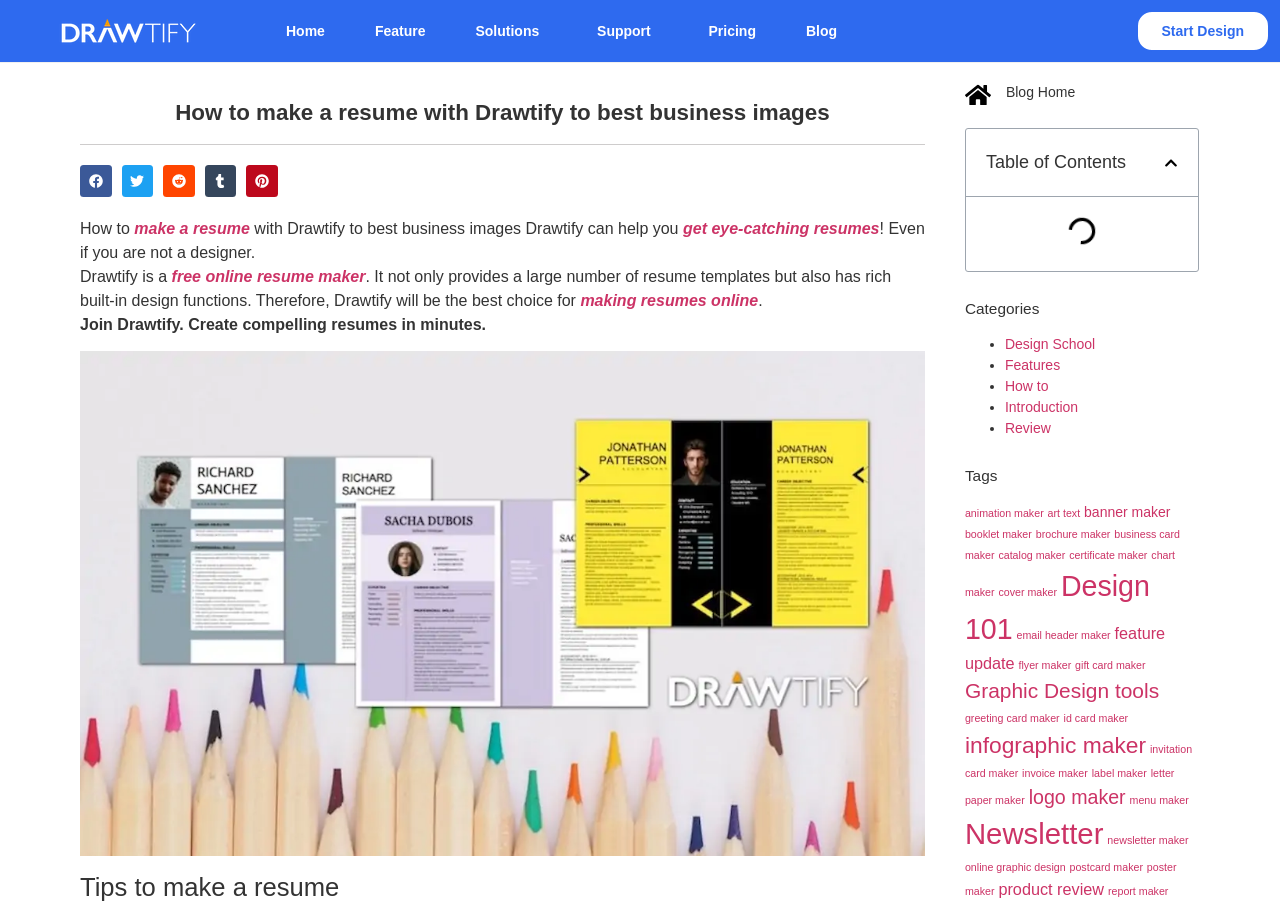What is the benefit of using Drawtify?
Answer the question with a detailed and thorough explanation.

The webpage suggests that using Drawtify can help users get eye-catching resumes, implying that the platform's design functions and templates can create visually appealing resumes.